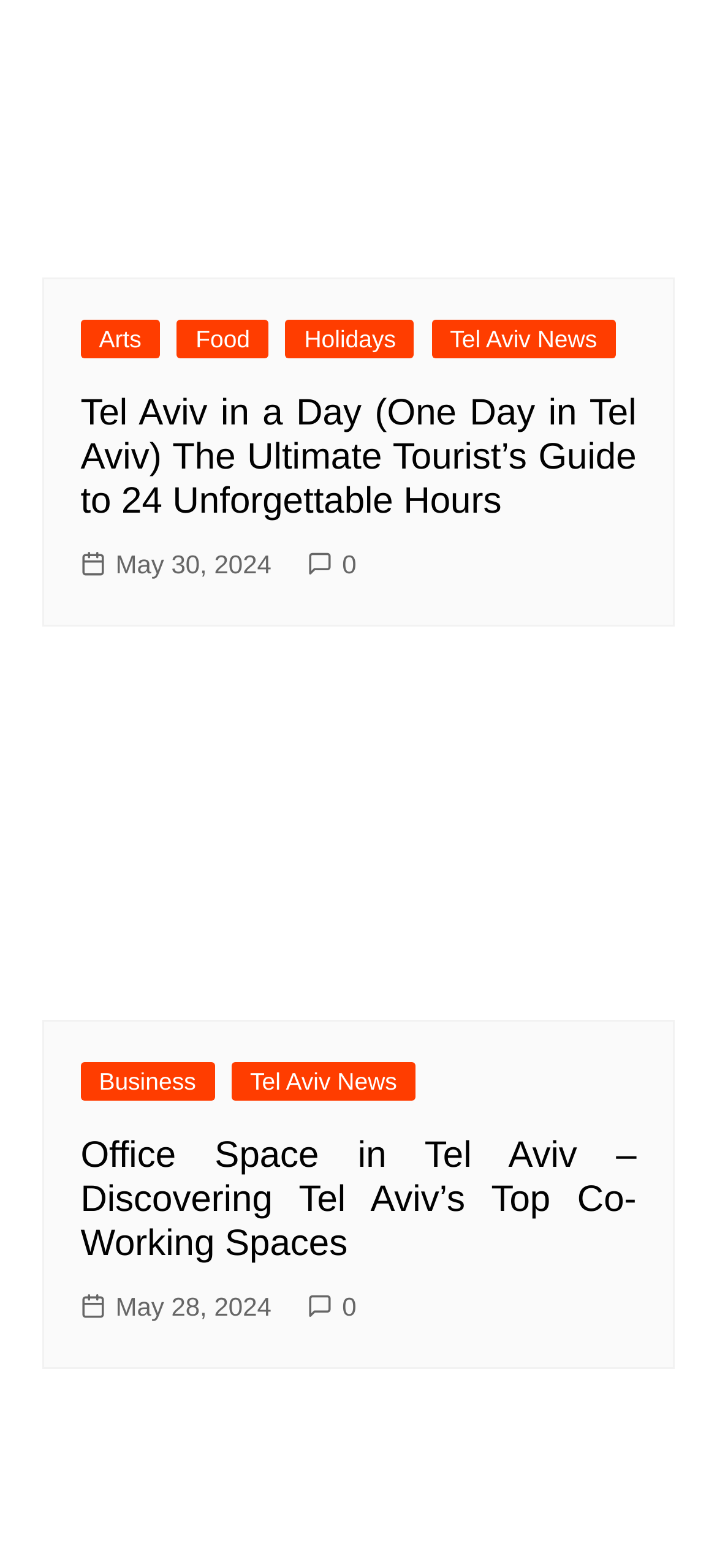Please provide a comprehensive response to the question below by analyzing the image: 
What is the date mentioned in the first article?

In the first article, I found a link with a date mentioned, which is 'May 30, 2024'. This date is likely related to the publication or update of the article.